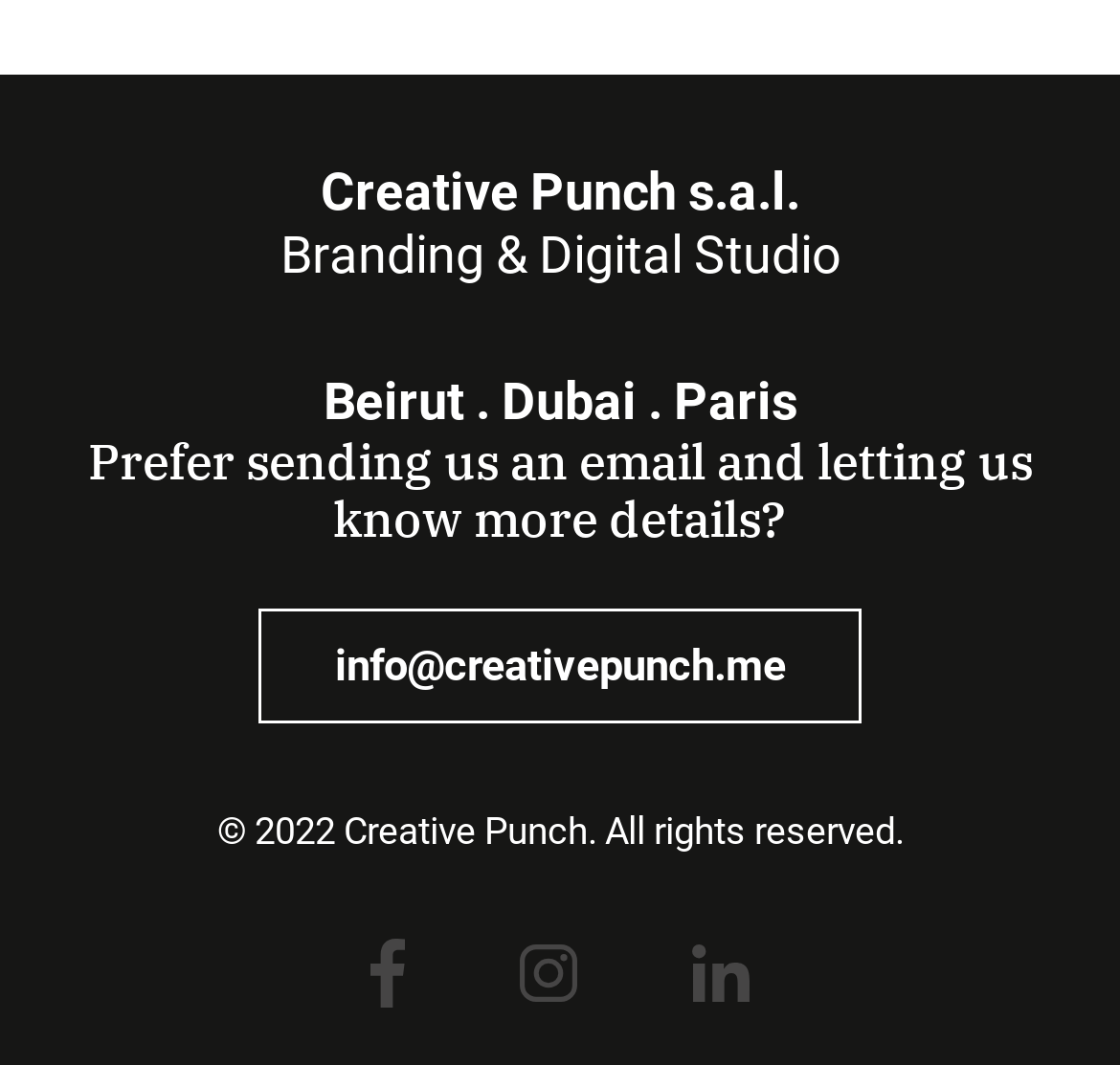Identify the coordinates of the bounding box for the element described below: "title="instagram-icon"". Return the coordinates as four float numbers between 0 and 1: [left, top, right, bottom].

[0.464, 0.887, 0.515, 0.941]